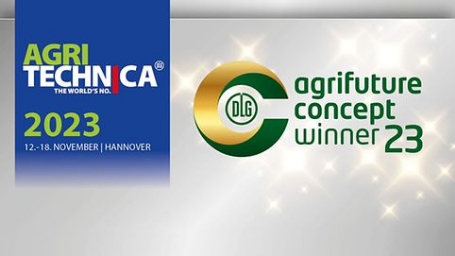Please reply with a single word or brief phrase to the question: 
What is the location of the event?

Hannover, Germany